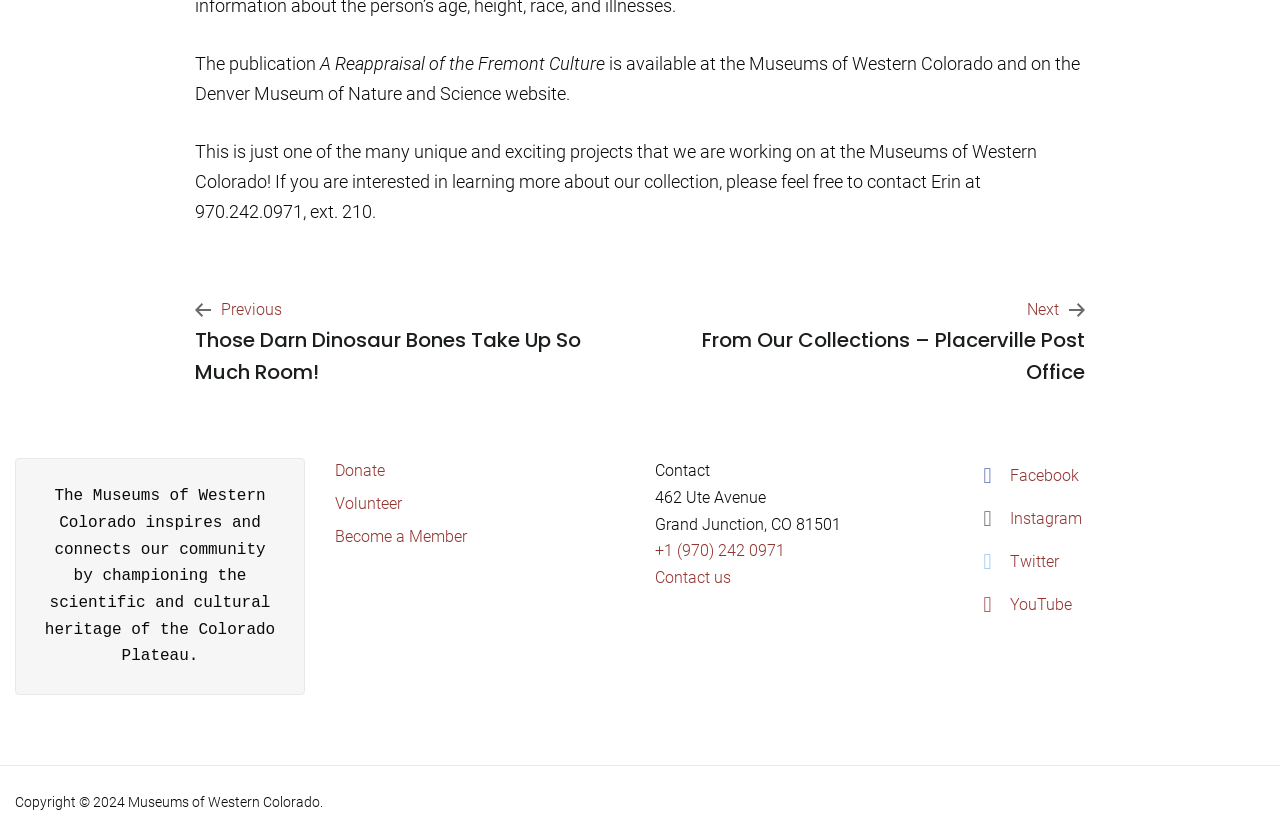Bounding box coordinates must be specified in the format (top-left x, top-left y, bottom-right x, bottom-right y). All values should be floating point numbers between 0 and 1. What are the bounding box coordinates of the UI element described as: Instagram

[0.762, 0.597, 0.988, 0.64]